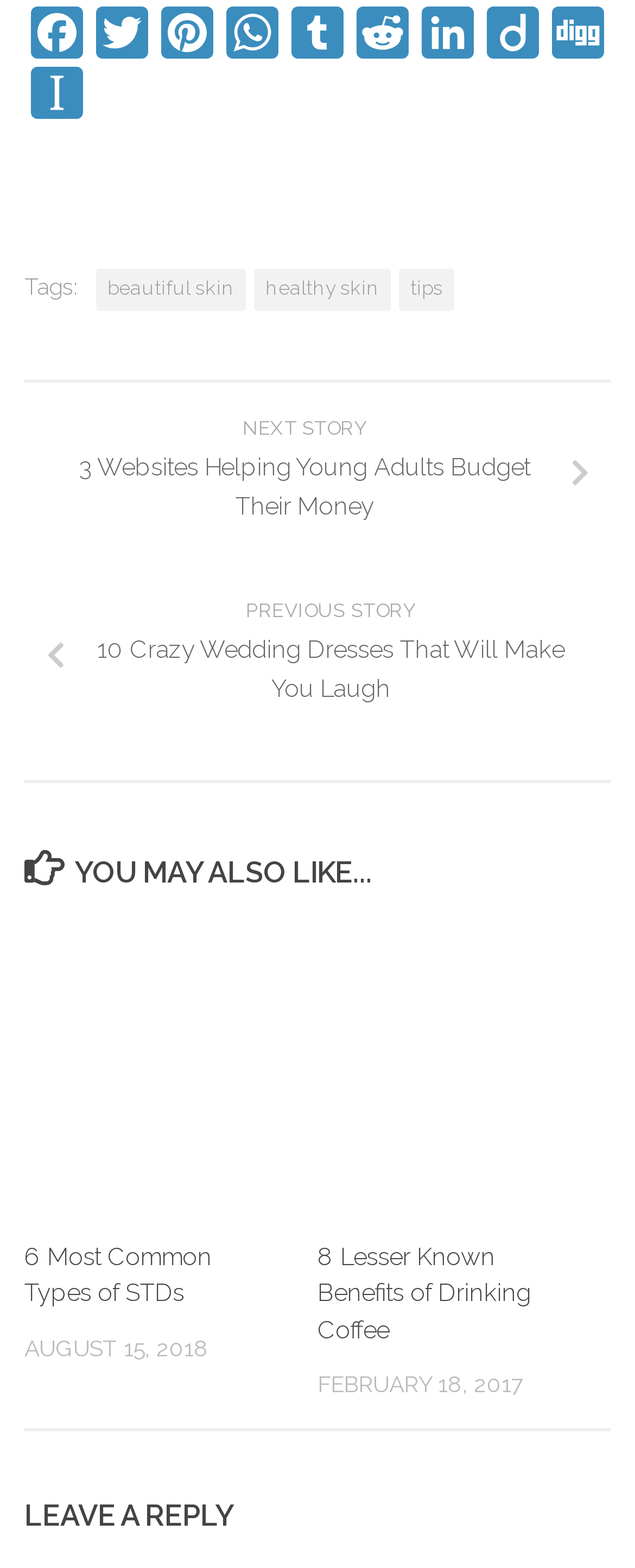How many social media links are available?
Examine the screenshot and reply with a single word or phrase.

9